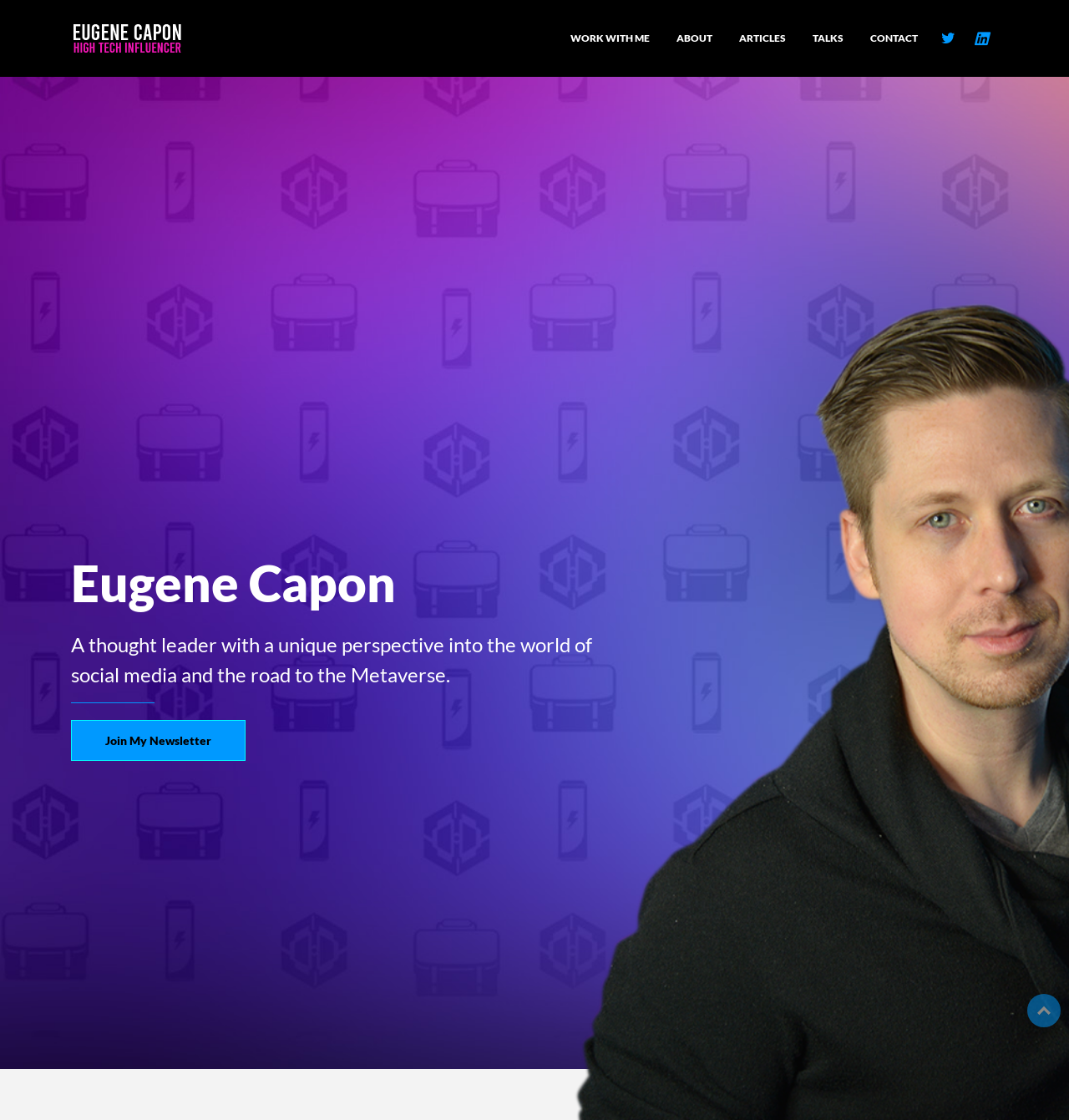Locate the UI element that matches the description Join My Newsletter in the webpage screenshot. Return the bounding box coordinates in the format (top-left x, top-left y, bottom-right x, bottom-right y), with values ranging from 0 to 1.

[0.066, 0.643, 0.23, 0.679]